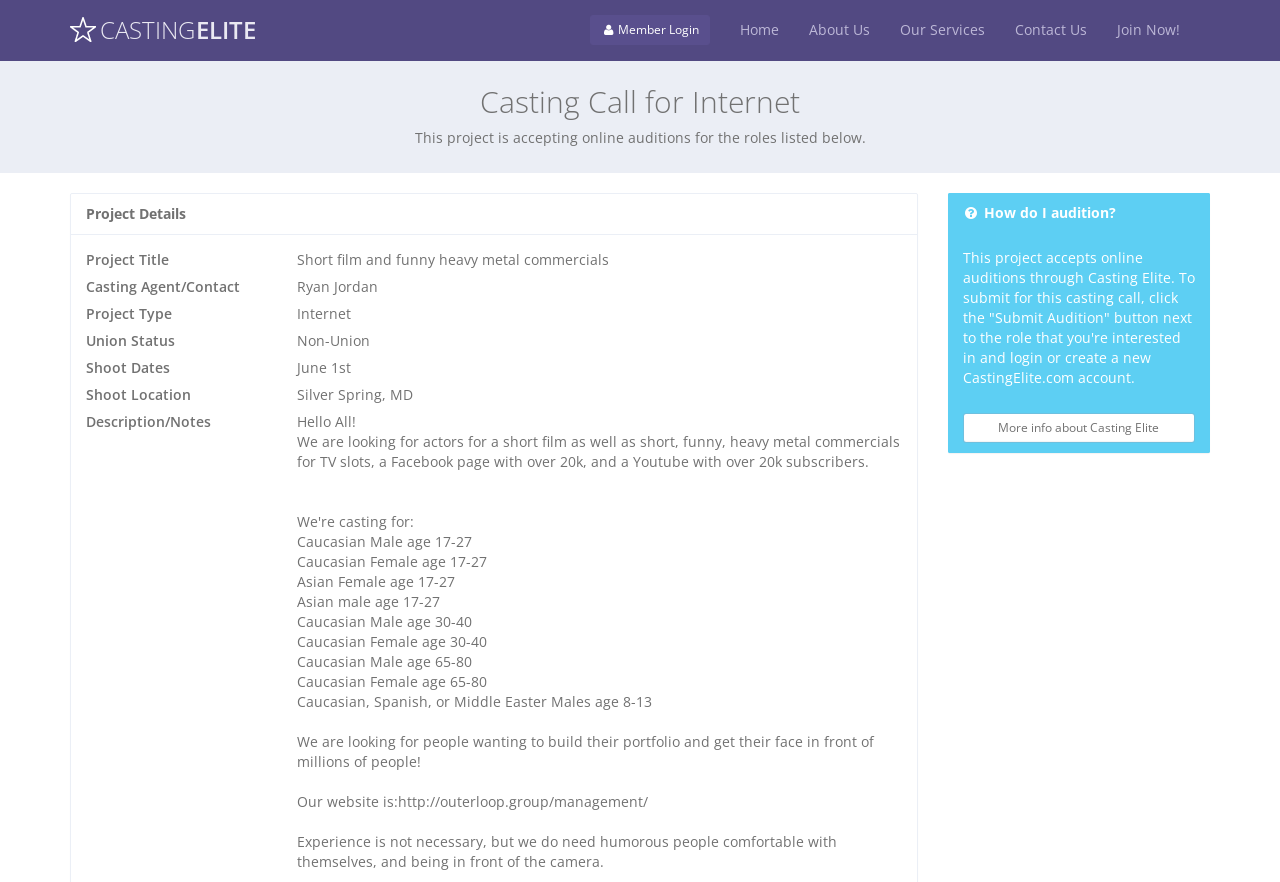Bounding box coordinates are specified in the format (top-left x, top-left y, bottom-right x, bottom-right y). All values are floating point numbers bounded between 0 and 1. Please provide the bounding box coordinate of the region this sentence describes: Home

[0.566, 0.0, 0.62, 0.068]